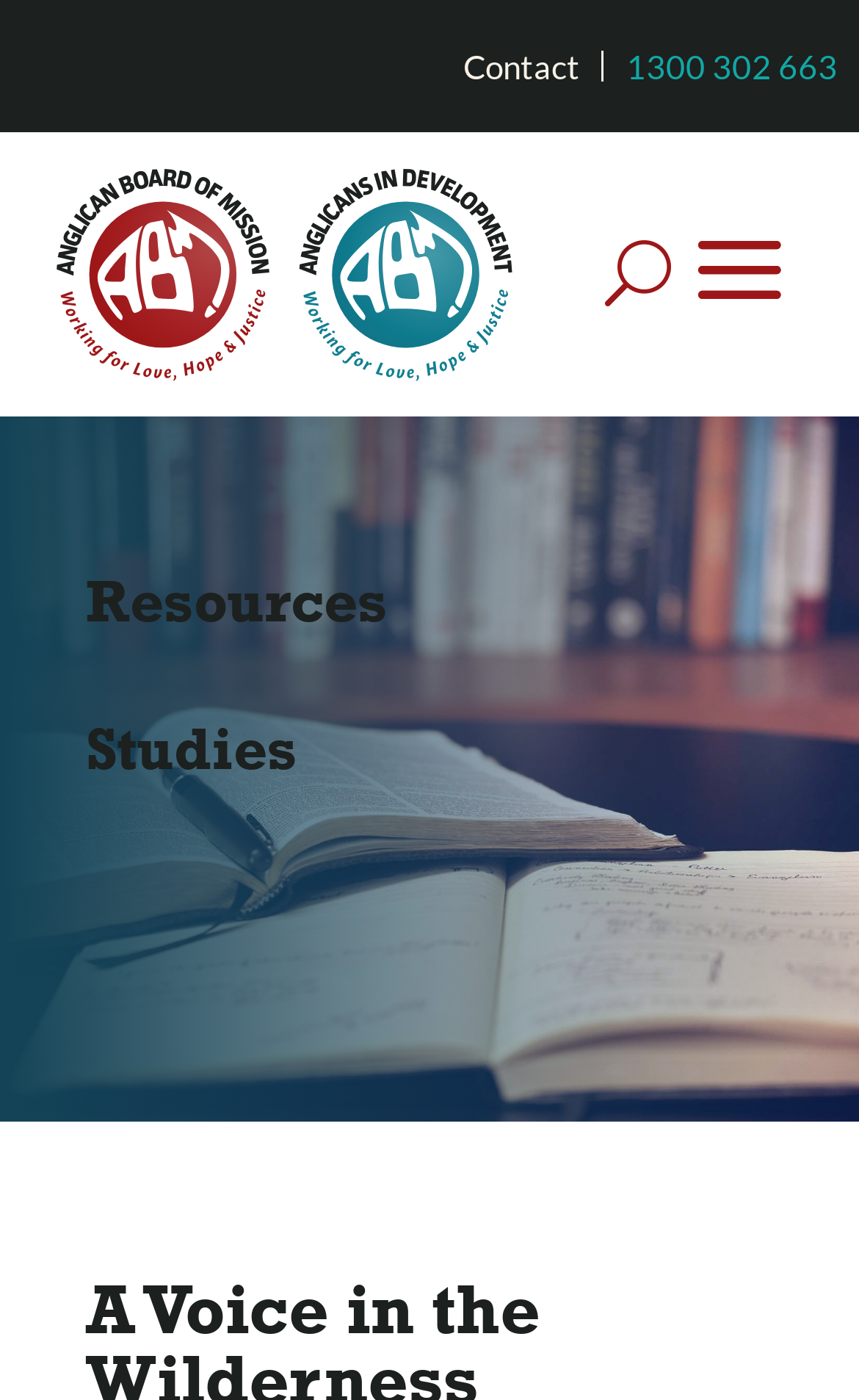Respond to the question with just a single word or phrase: 
Is there a button on the page?

Yes